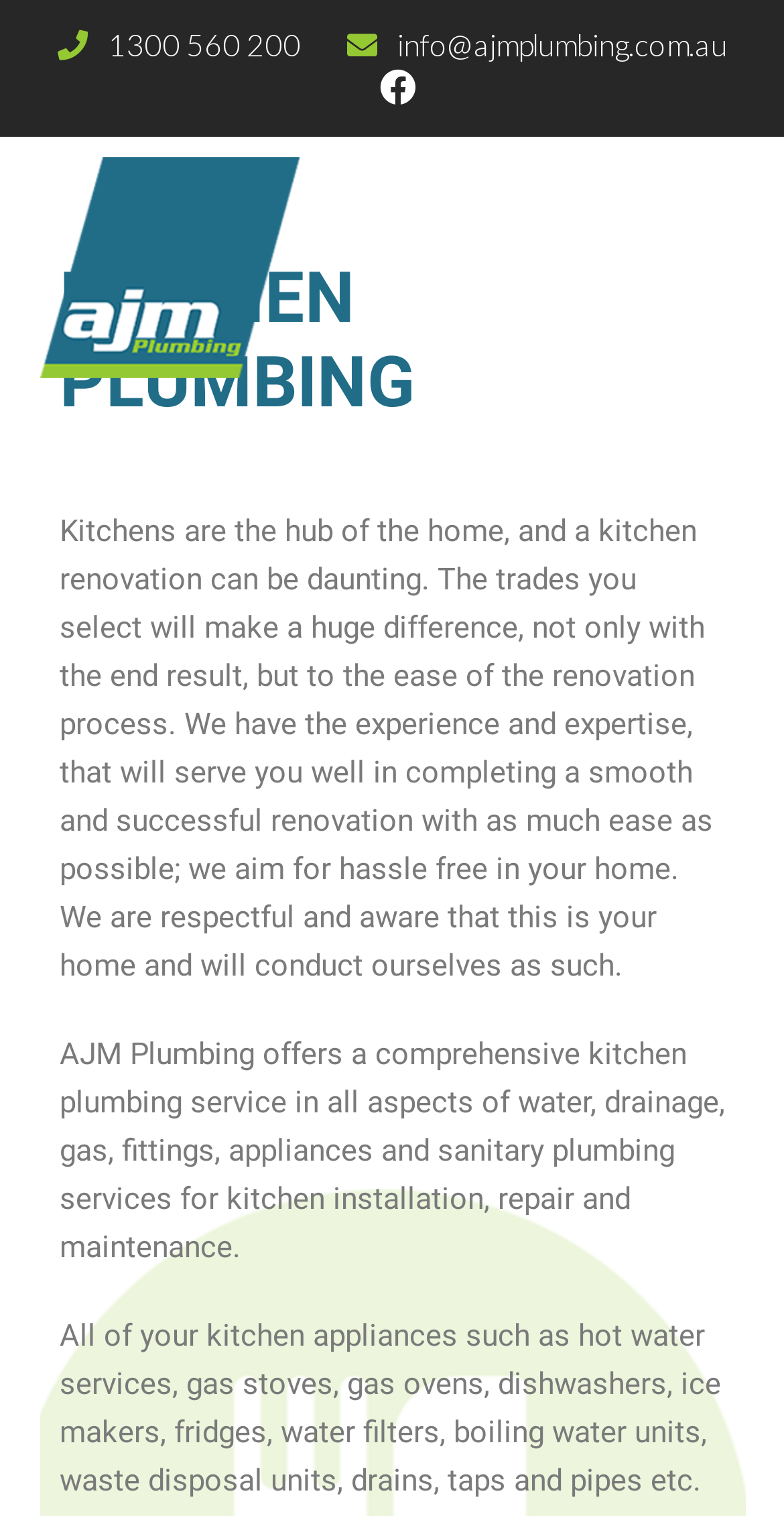Using the webpage screenshot and the element description info@ajmplumbing.com.au, determine the bounding box coordinates. Specify the coordinates in the format (top-left x, top-left y, bottom-right x, bottom-right y) with values ranging from 0 to 1.

[0.506, 0.017, 0.927, 0.041]